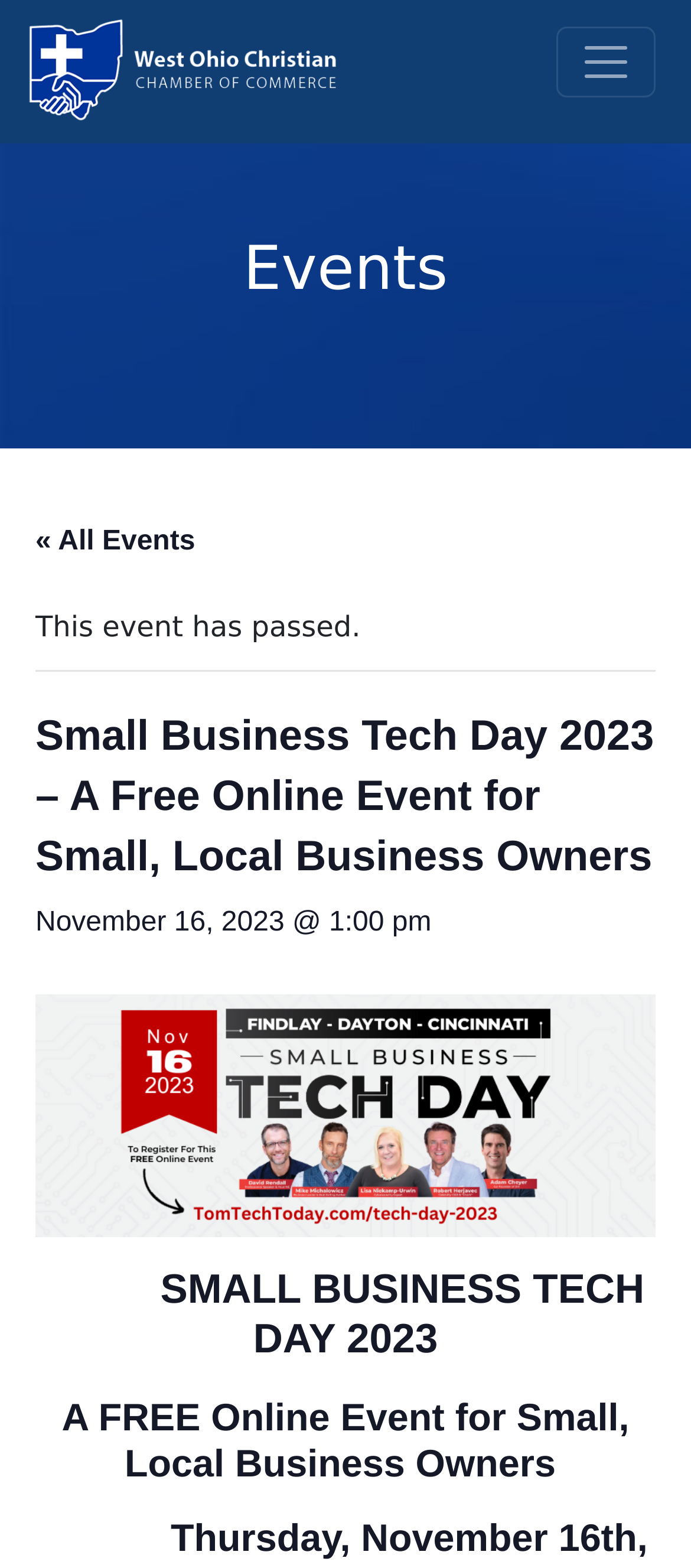What is the name of the organization hosting the event?
Answer the question with as much detail as you can, using the image as a reference.

I found the answer by looking at the navigation section of the webpage, where I saw a link with the text 'West Ohio Christian Chamber of Commerce'. This link is likely the name of the organization hosting the event.